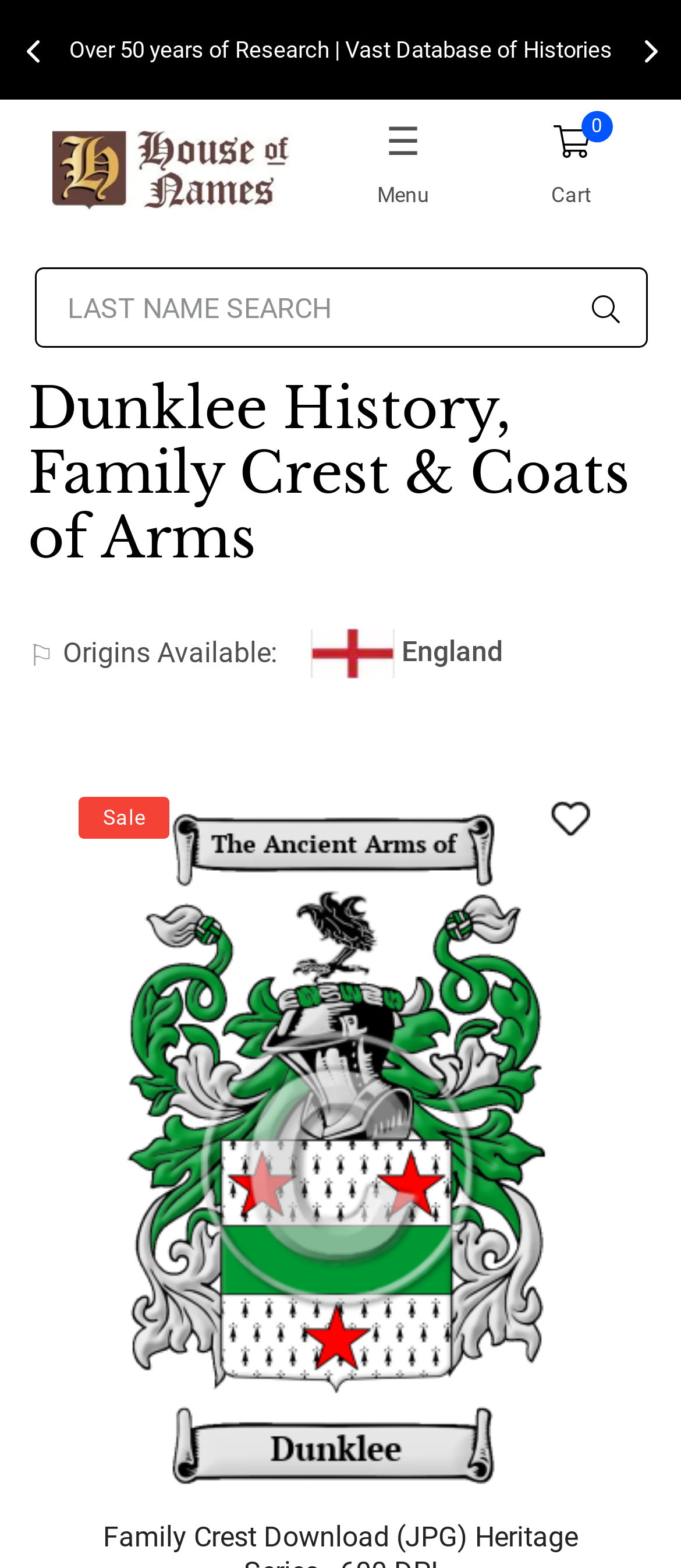What is the name of the website?
Examine the screenshot and reply with a single word or phrase.

HouseofNames